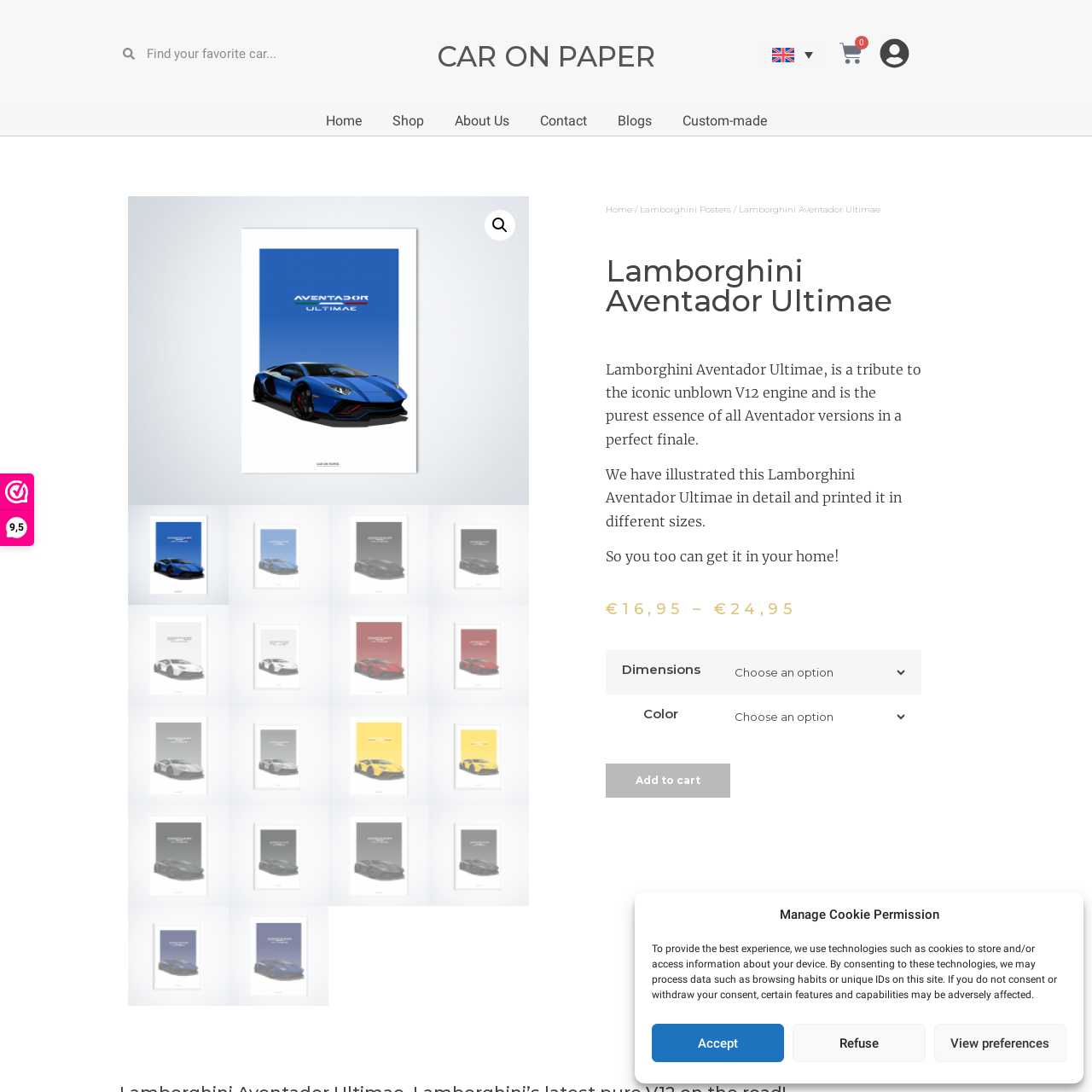Write a detailed description of the image enclosed in the red-bordered box.

This image showcases a stunning poster of the Lamborghini Aventador Ultimae, a tribute to the iconic unblown V12 engine. The design encapsulates the pure essence of the Aventador series, marking a perfect finale in Lamborghini's heritage. The poster reflects the car's sleek and aggressive styling, highlighting its aerodynamic shapes and luxury aesthetics. Crafted to appeal to car enthusiasts, this artwork is available in various sizes, making it a fantastic addition for anyone looking to enhance their home or office decor with a touch of automotive excellence.